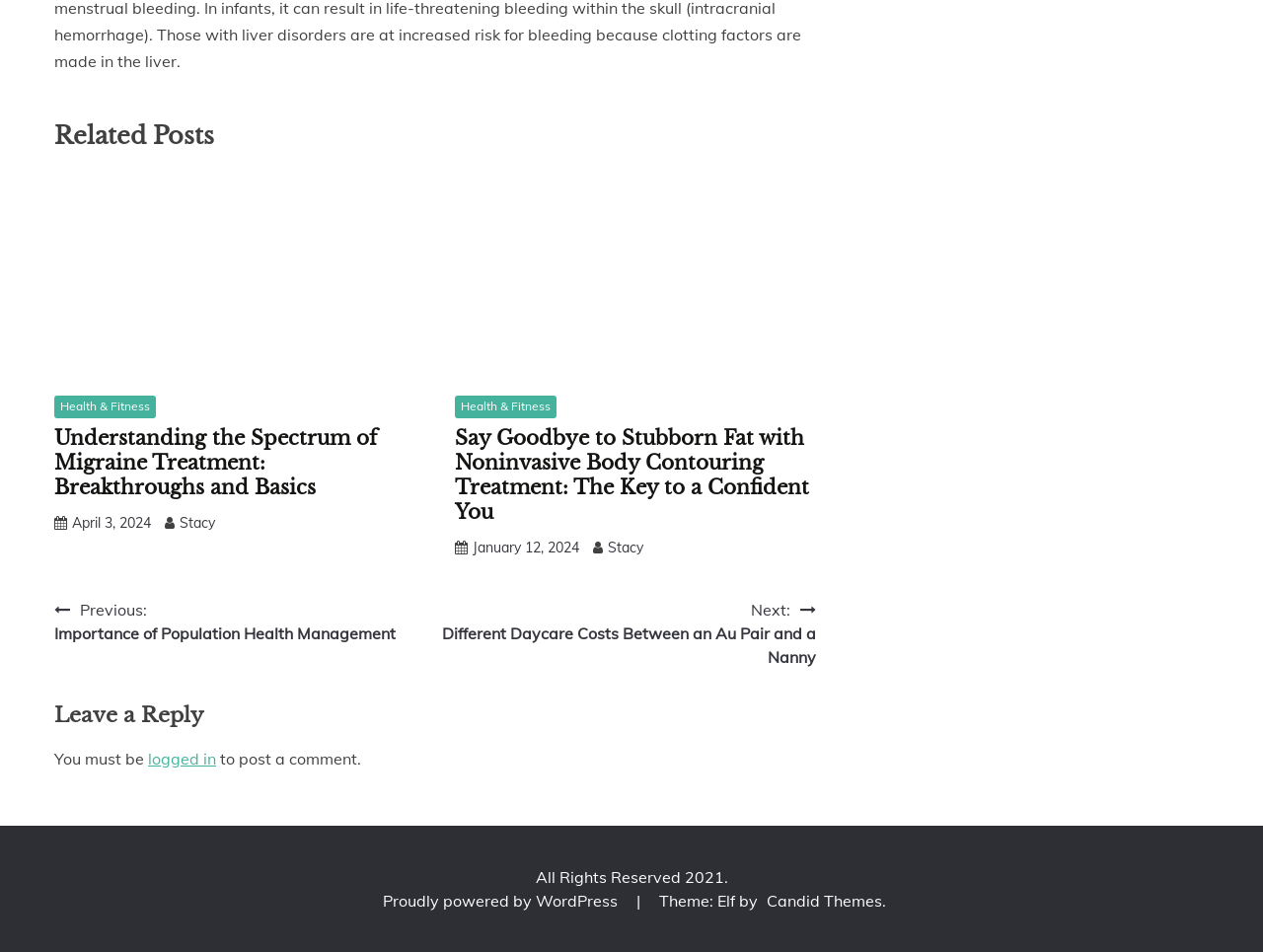Please find the bounding box coordinates of the element that needs to be clicked to perform the following instruction: "Read the article 'Understanding the Spectrum of Migraine Treatment: Breakthroughs and Basics'". The bounding box coordinates should be four float numbers between 0 and 1, represented as [left, top, right, bottom].

[0.043, 0.183, 0.329, 0.392]